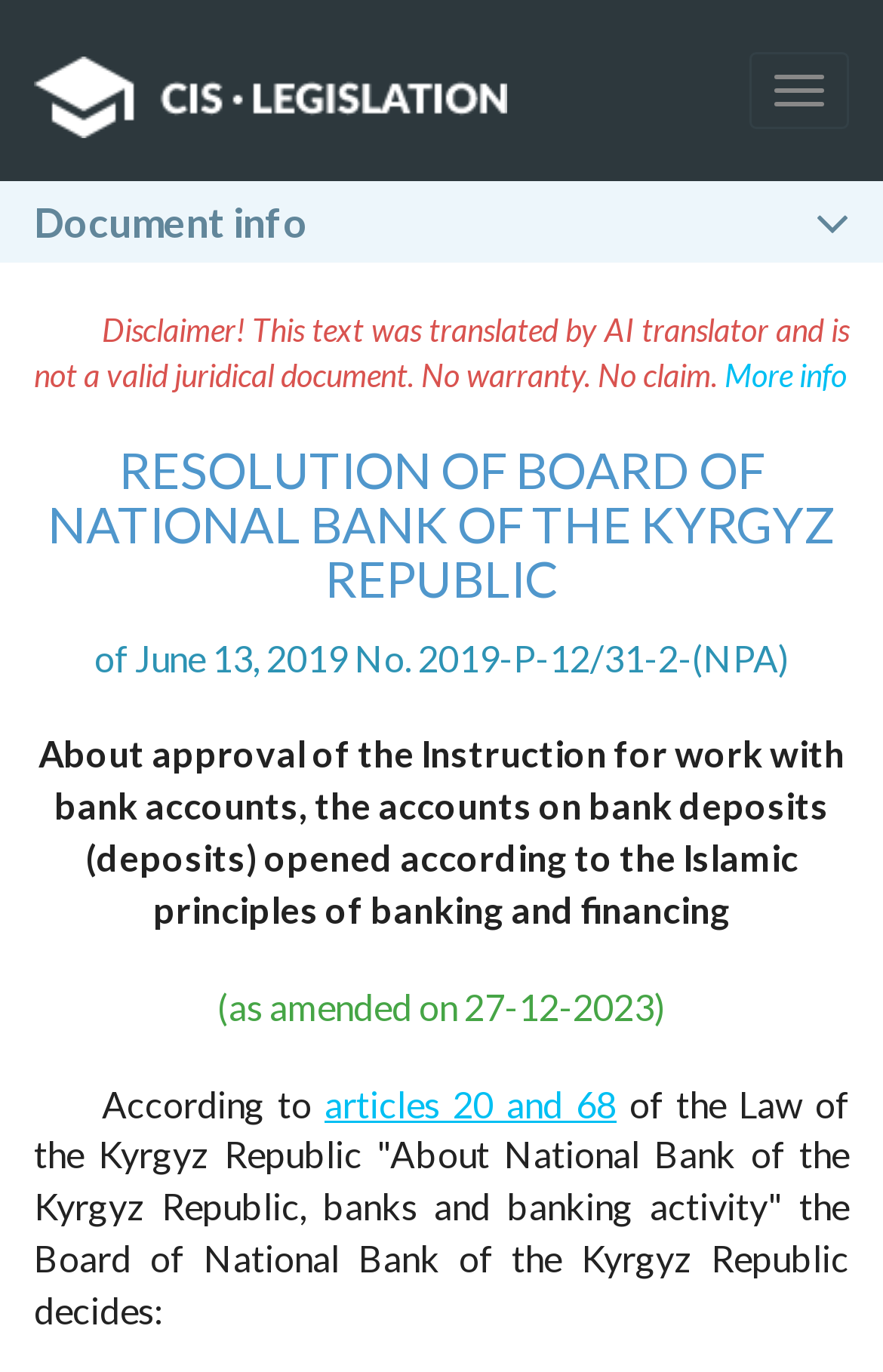Respond with a single word or phrase for the following question: 
What is the purpose of the resolution?

Approval of instruction